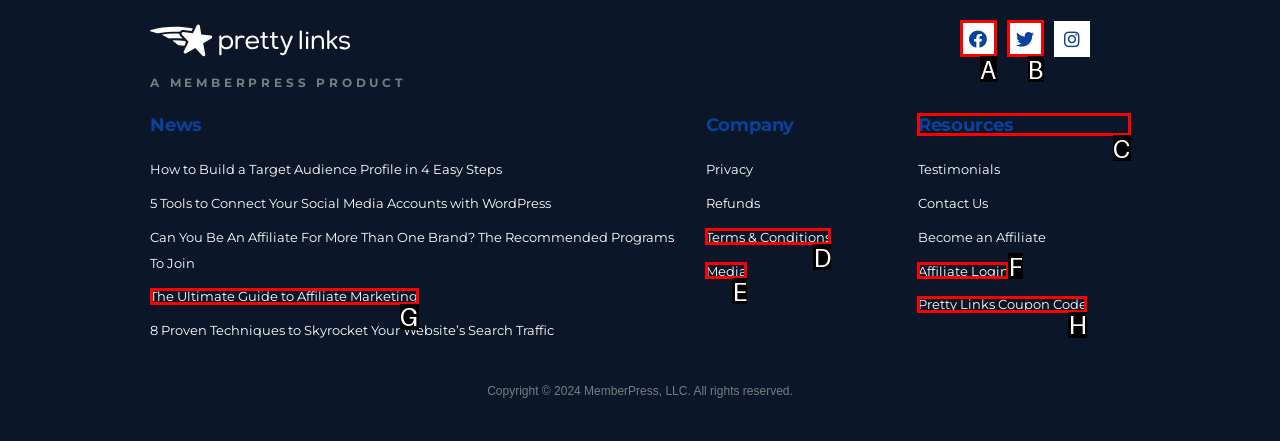Show which HTML element I need to click to perform this task: Check the Resources Answer with the letter of the correct choice.

C